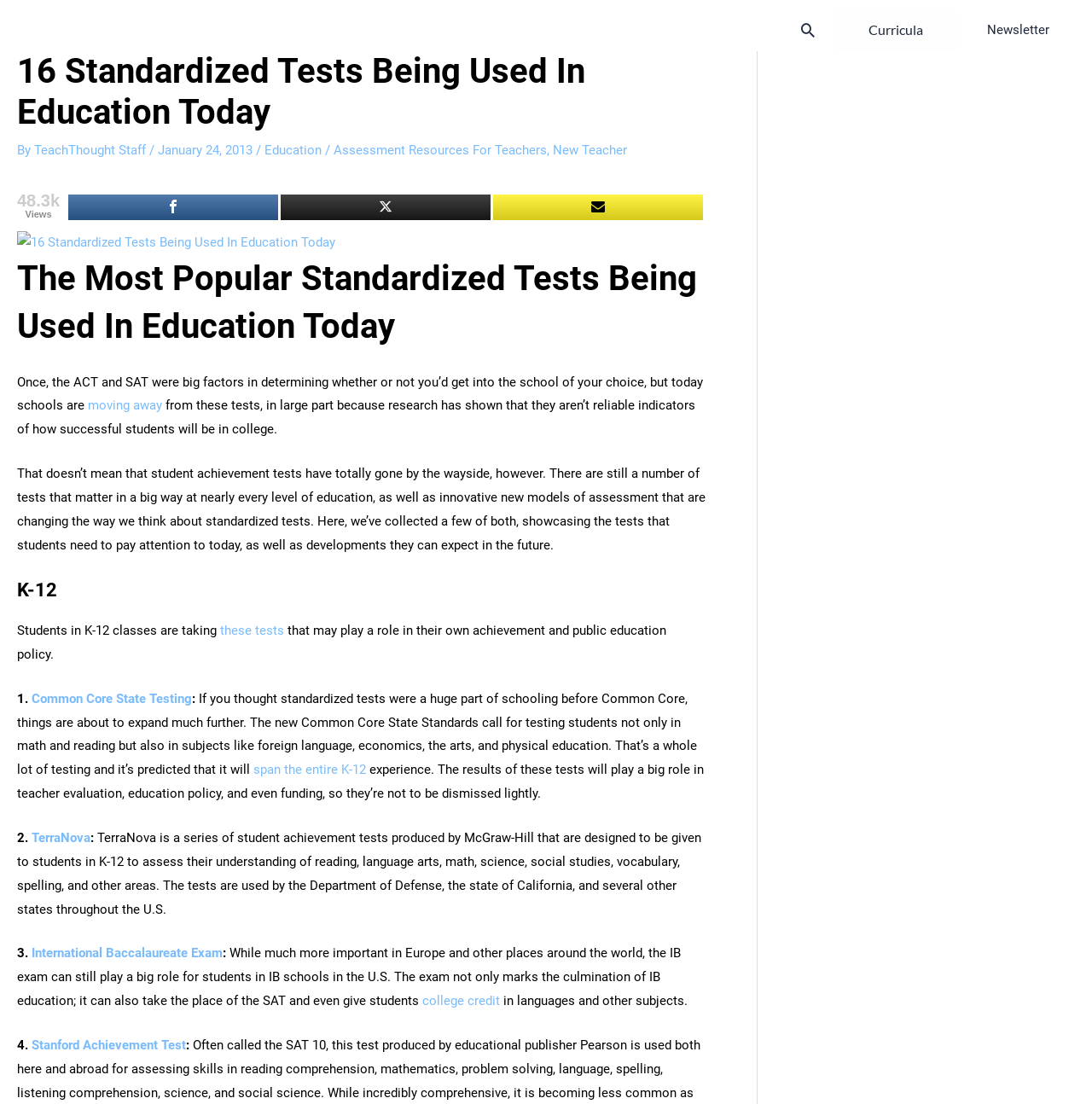Answer briefly with one word or phrase:
What is the number of views of the article?

48.3k